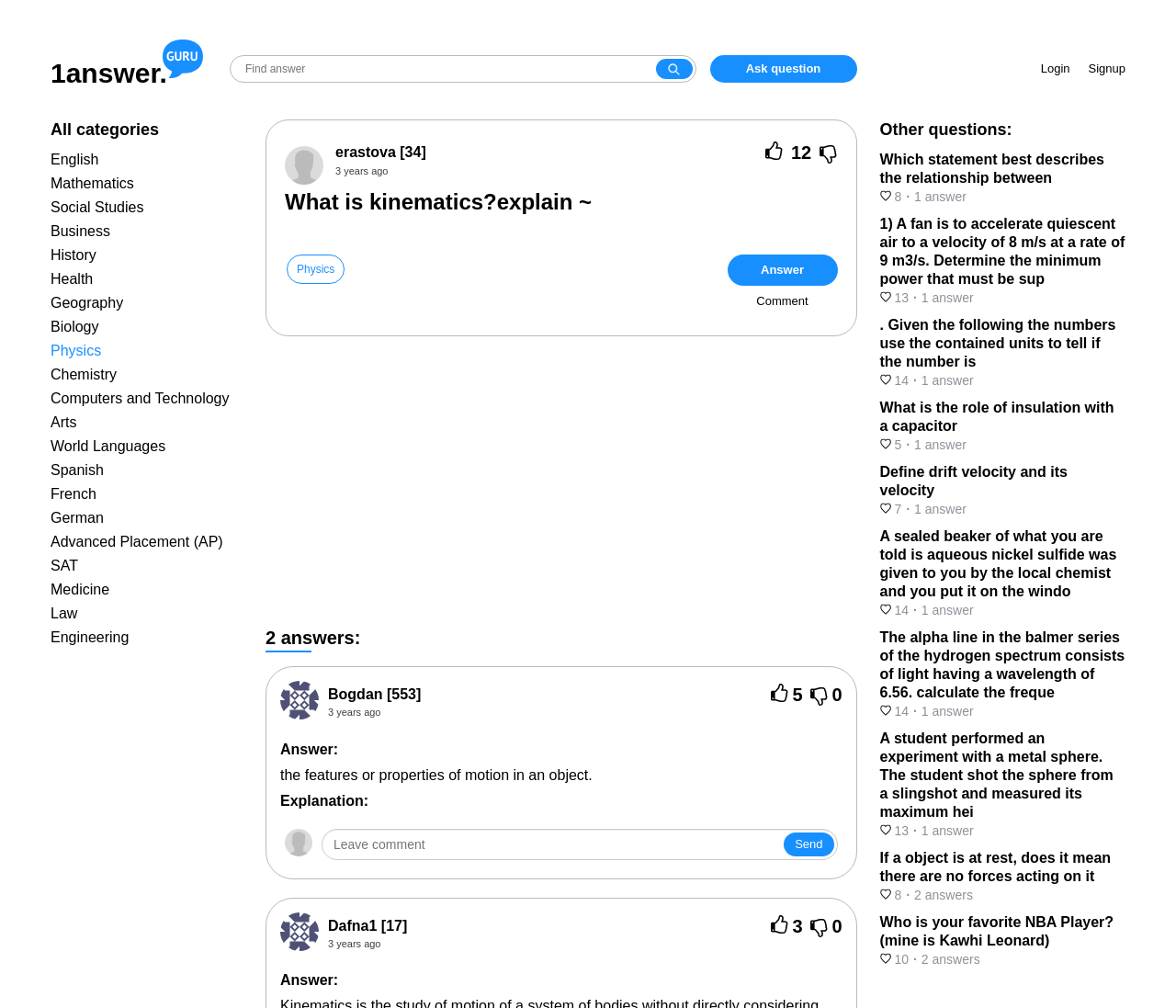Identify the bounding box for the UI element described as: "name="query" placeholder="Find answer"". The coordinates should be four float numbers between 0 and 1, i.e., [left, top, right, bottom].

[0.195, 0.055, 0.592, 0.082]